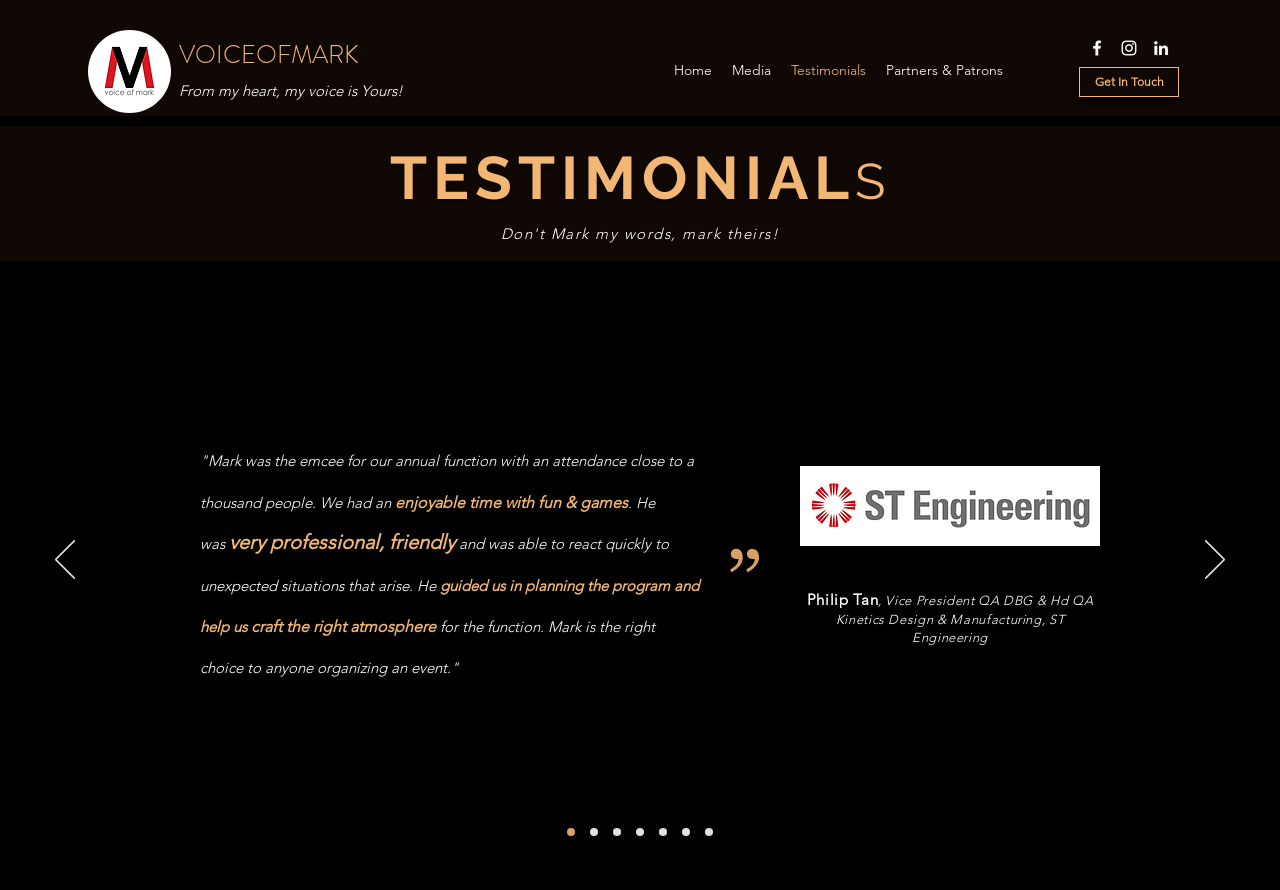Specify the bounding box coordinates of the element's region that should be clicked to achieve the following instruction: "Click the 'facebook' link". The bounding box coordinates consist of four float numbers between 0 and 1, in the format [left, top, right, bottom].

[0.849, 0.043, 0.865, 0.065]